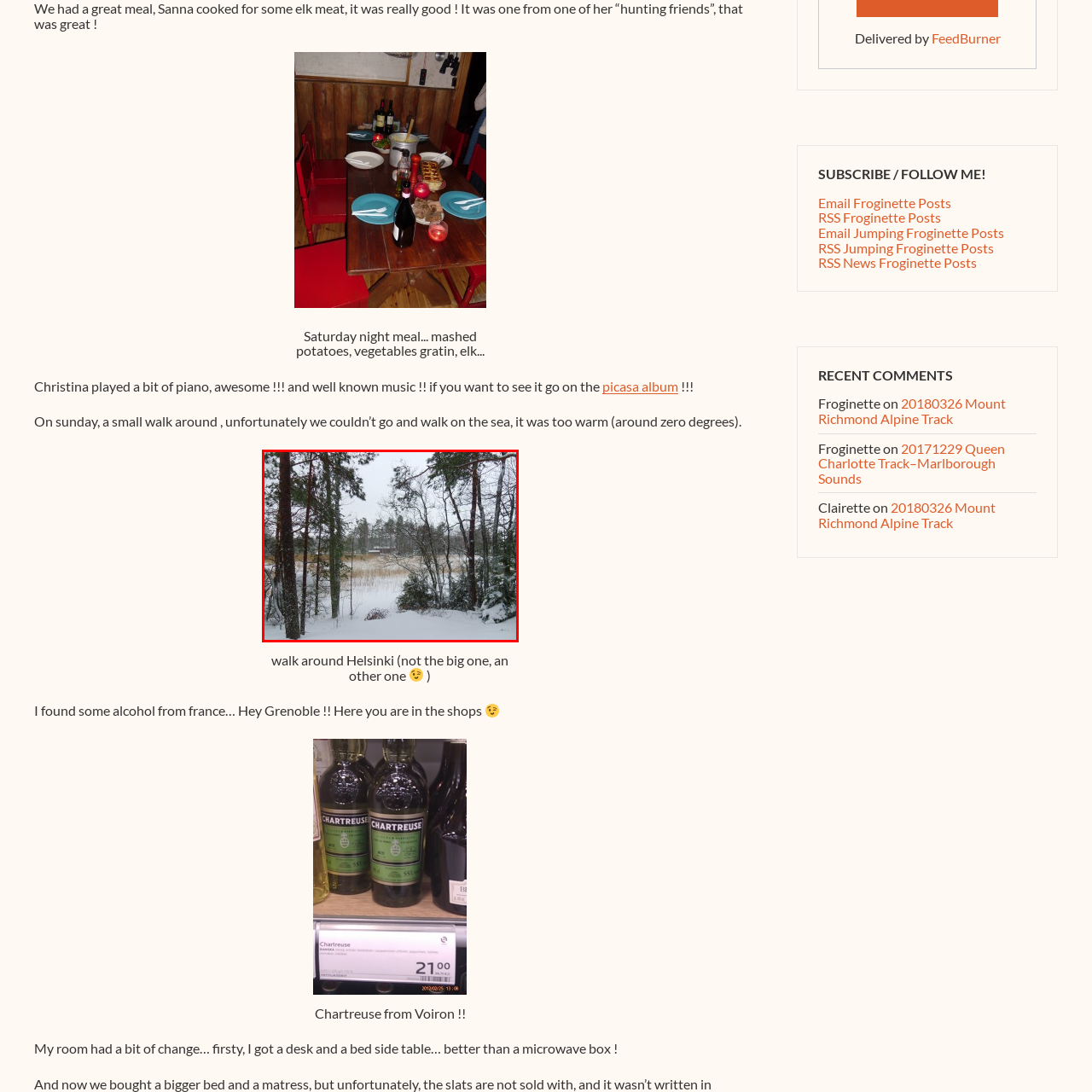Thoroughly describe the scene captured inside the red-bordered section of the image.

This serene winter scene captures a view across a snowy landscape, framed by the bare branches of pines and other trees. The foreground features a blanket of fresh snow that stretches across the ground, and in the background, a modest building peeks through the trees, surrounded by tall grasses that hint at the approaching spring despite the winter chill. This image evokes a sense of tranquility and the quiet beauty of nature in midwinter, providing a stark yet inviting contrast between the snowy terrain and the muted colors of the landscape. The caption below the image reads: "Walk around Helsinki (not the big one, an other one 😉)," suggesting that this picturesque view is part of a peaceful stroll in a less-trafficked area, inviting viewers to appreciate the beauty of the outdoors even in the colder months.